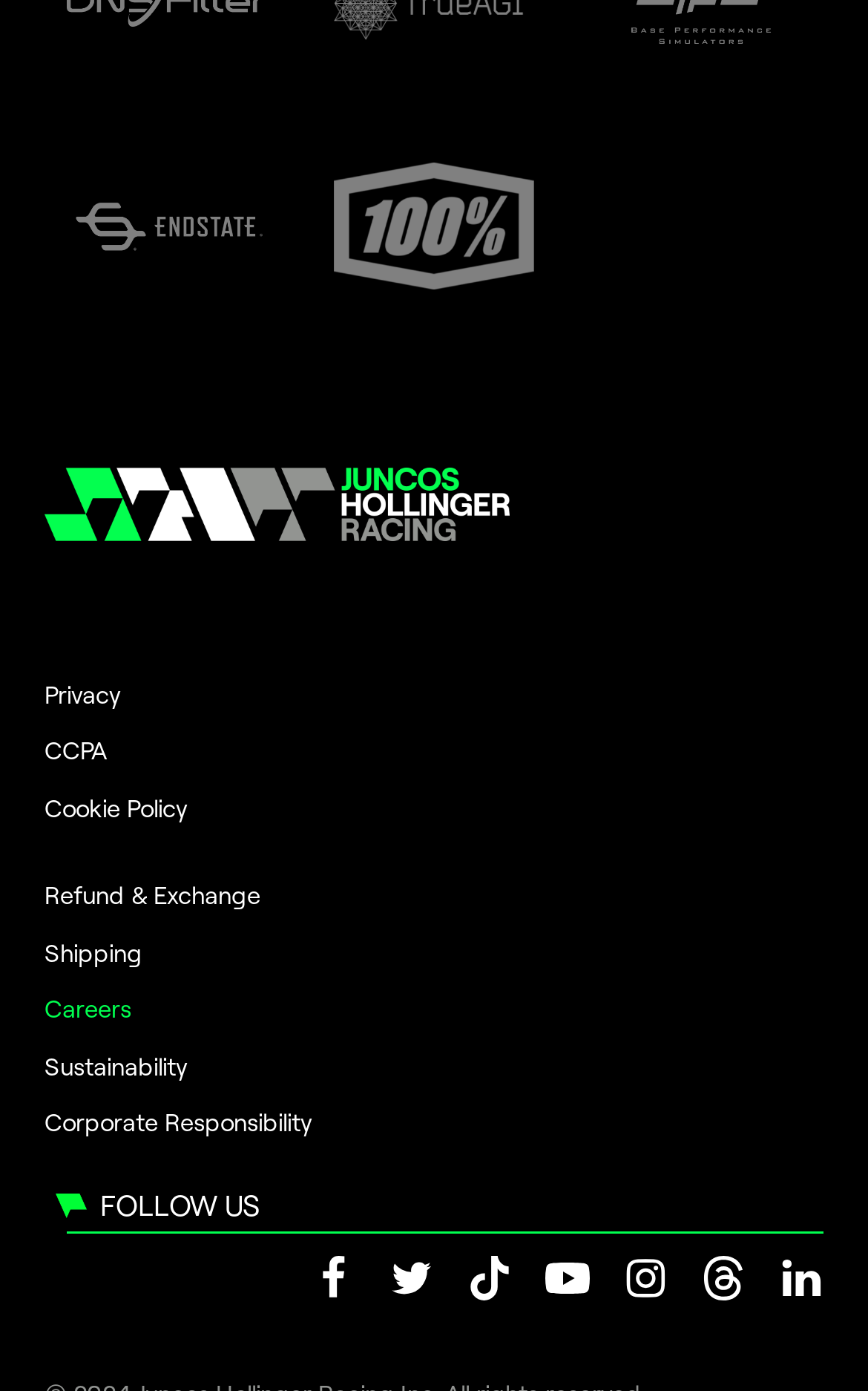Give the bounding box coordinates for the element described as: "Corporate Responsibility".

[0.051, 0.796, 0.359, 0.818]